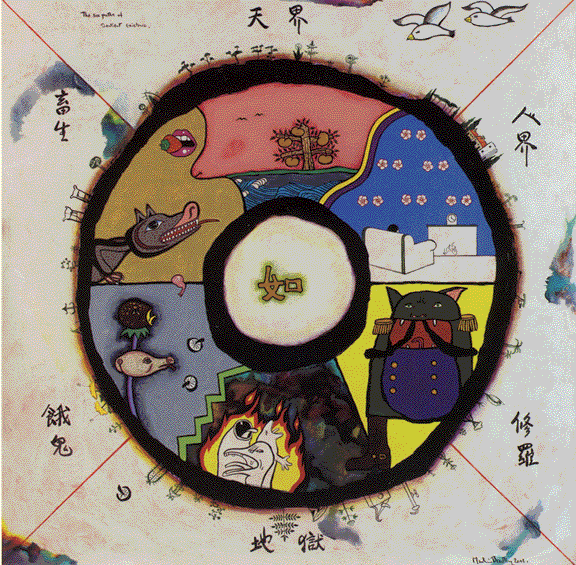Provide a comprehensive description of the image.

The image titled "The Six Paths of Sentient Existence" presents a vibrant and intricate depiction of the various realms of existence in Buddhist philosophy. At the center of the artwork is a circular motif with the character '如' (Nyo), symbolizing the essence of all phenomena.

Surrounding this central figure are colorful segments, each representing a different path: the heavenly realm (represented with birds and celestial imagery), the human realm (with charming details capturing humankind), the realm of hungry spirits (depicted with haunting imagery), the hell realm (illustrating fire and suffering), the animal realm (featuring a boar), and the asura realm (characterized by a military-like figure).

This artwork incorporates playful elements and whimsical creatures, illustrating the interconnectedness and cyclical nature of existence while inviting viewers to reflect on the transient nature of life. The background features decorative symbols and script, further enhancing the narrative of existence and suffering depicted within the art.